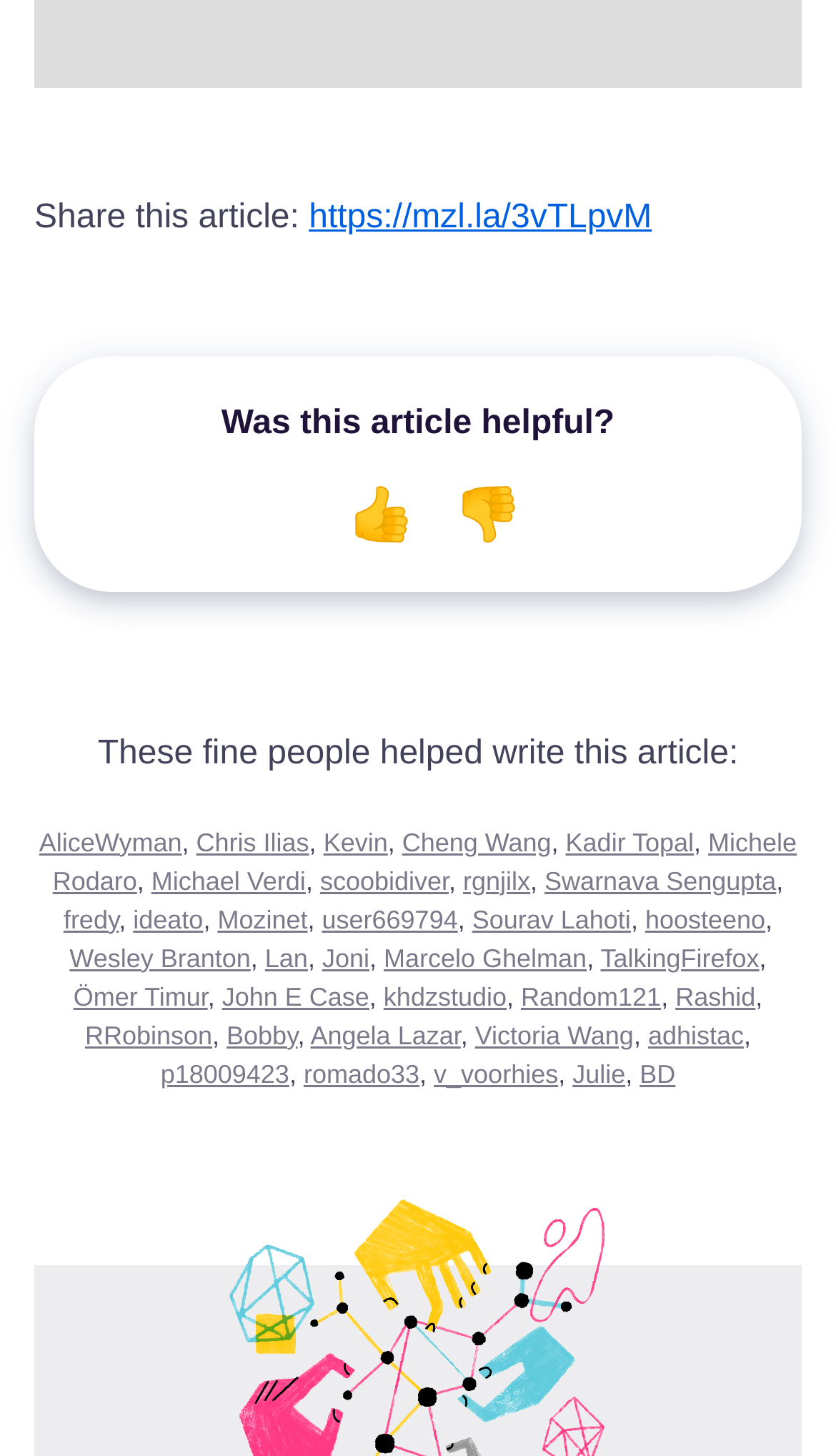Please specify the coordinates of the bounding box for the element that should be clicked to carry out this instruction: "Click Yes to indicate the article was helpful". The coordinates must be four float numbers between 0 and 1, formatted as [left, top, right, bottom].

[0.417, 0.332, 0.494, 0.375]